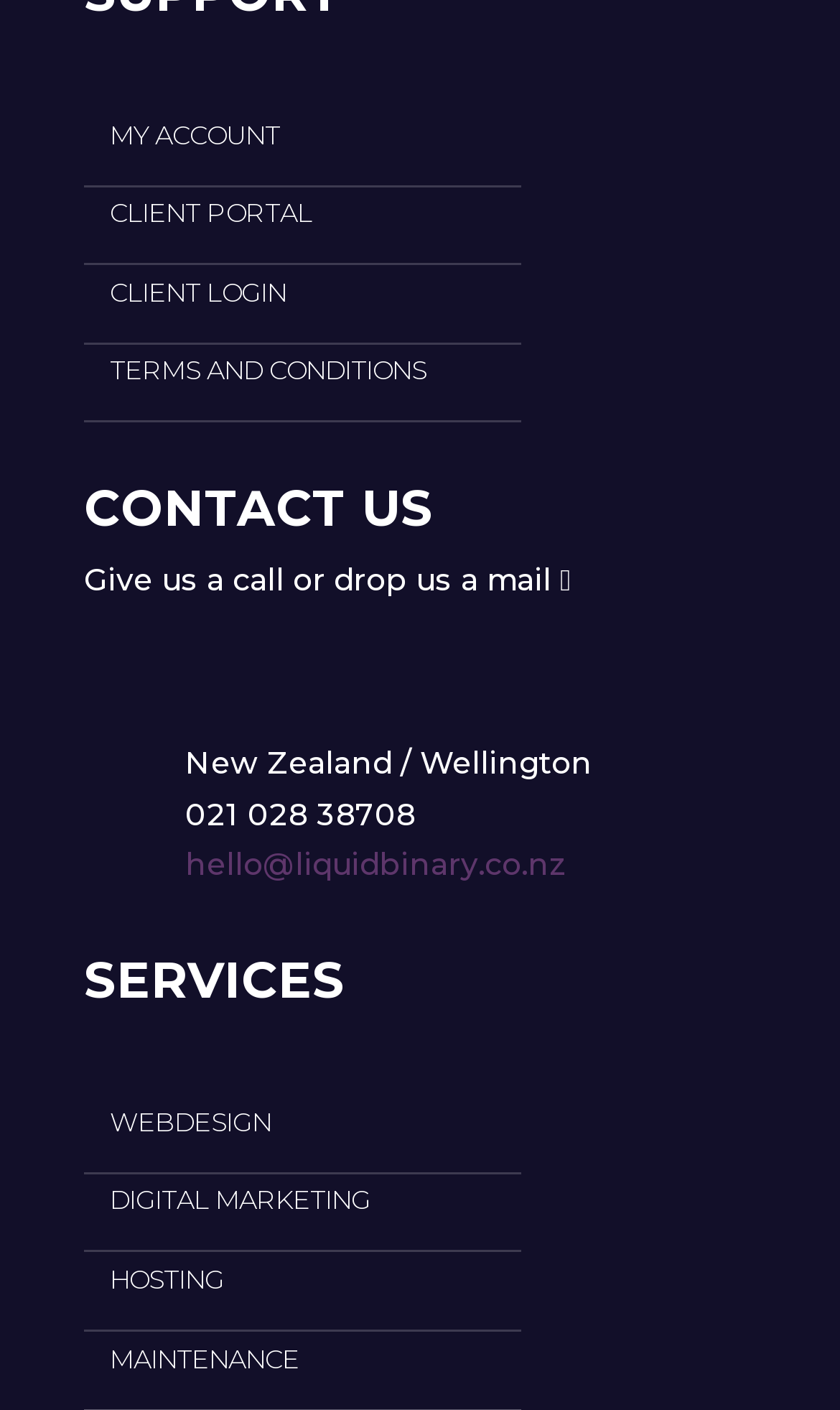Using the provided element description "Client Portal", determine the bounding box coordinates of the UI element.

[0.1, 0.131, 0.403, 0.173]